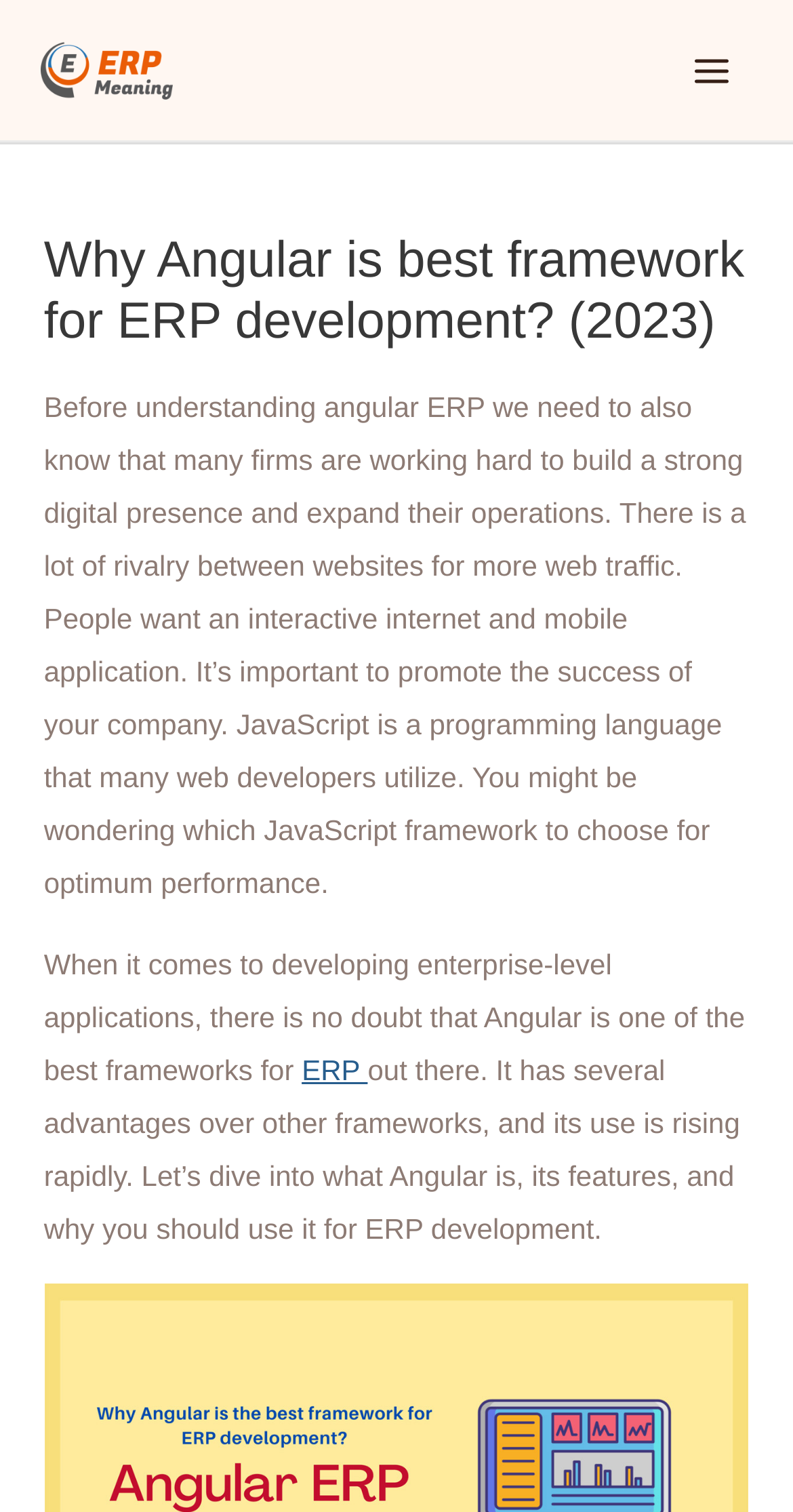Find and extract the text of the primary heading on the webpage.

Why Angular is best framework for ERP development? (2023)